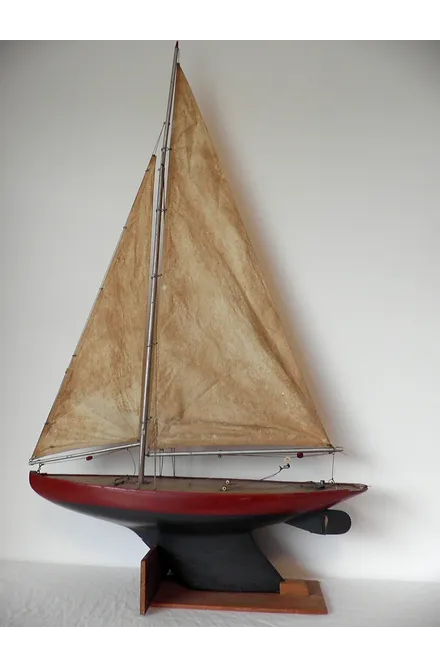Analyze the image and describe all key details you can observe.

This image showcases a beautifully crafted model yacht, identified as "Heather Belle," an early model produced by Alexander of Preston. The yacht features a classic design with a distinguished spoon bow, complemented by a mahogany toerail that connects seamlessly to the stem post, creating a striking aesthetic. Its sails, made from a light-colored fabric, shimmer gently in the light, while the hull is painted in a blend of deep red and black, highlighting the craftsmanship of its era.

The model is displayed on a simple wooden base, emphasizing its elegant lines and historical significance. As a representation of early 20th-century maritime design, this piece not only reflects the rich heritage of pond yachting but also stands as a collectible for enthusiasts. "Heather Belle" serves as a testament to the artistry and engineering of yacht models, capturing the spirit of sailing in a stunning miniature form.